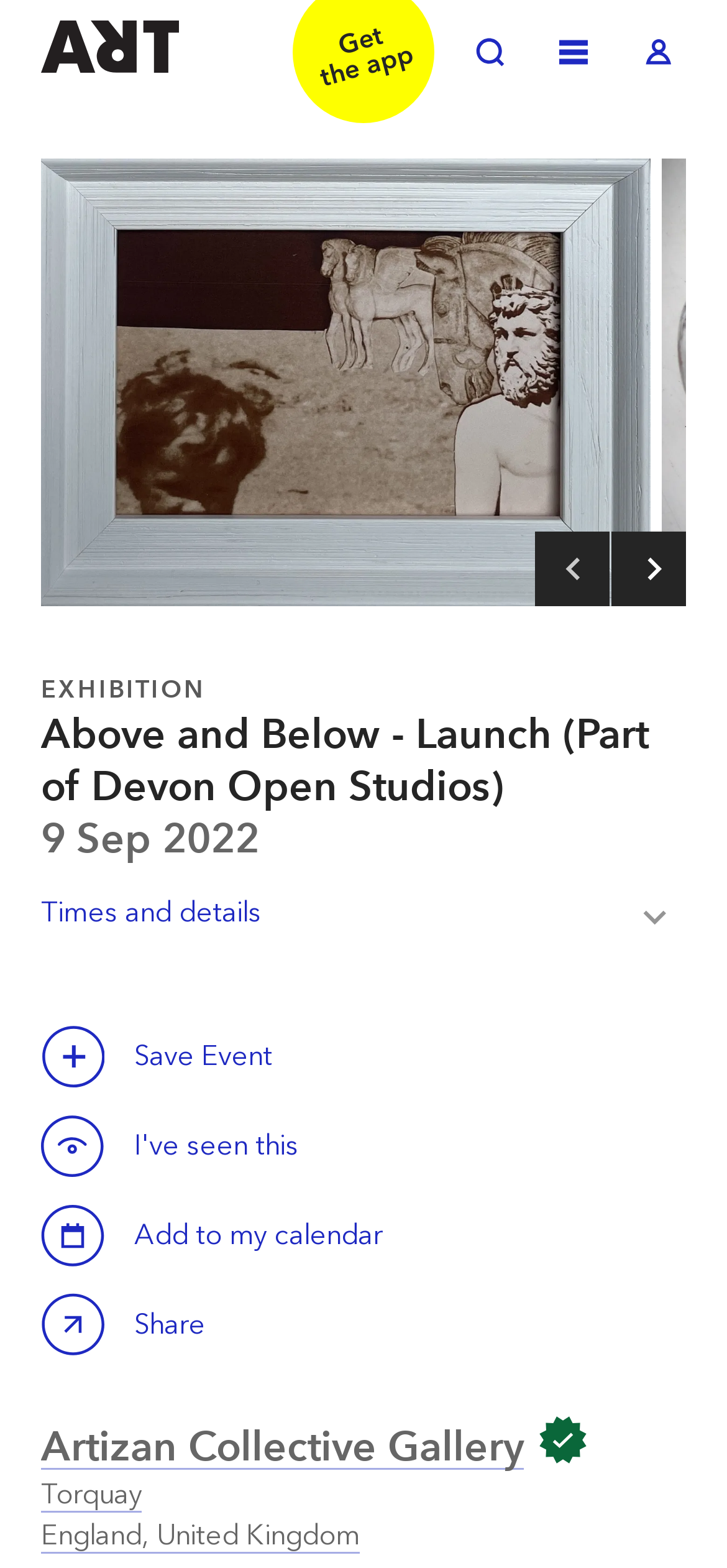Please specify the bounding box coordinates of the clickable region necessary for completing the following instruction: "click the CLOSE button". The coordinates must consist of four float numbers between 0 and 1, i.e., [left, top, right, bottom].

None